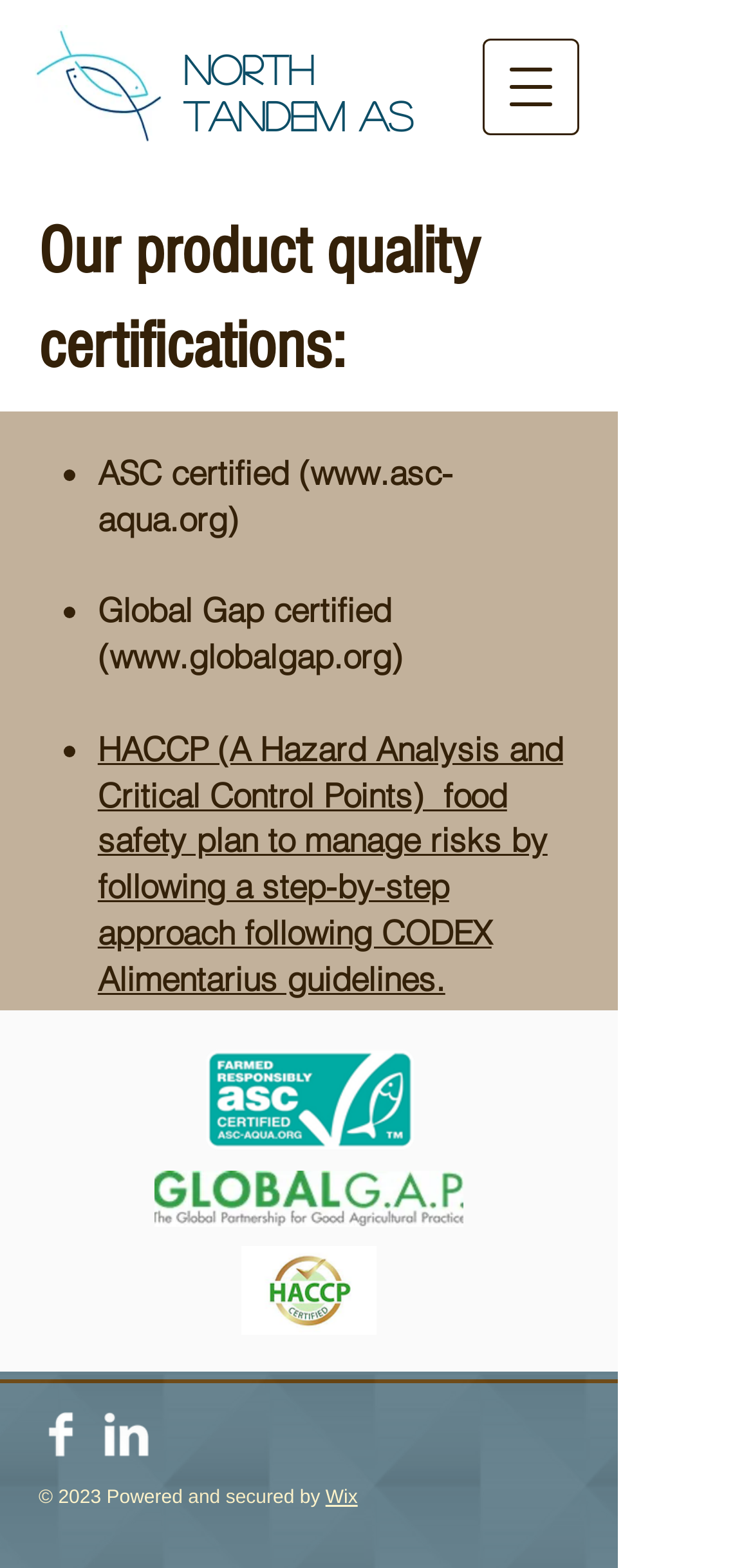Please find the bounding box coordinates of the element's region to be clicked to carry out this instruction: "Learn more about Wix".

[0.432, 0.948, 0.475, 0.962]